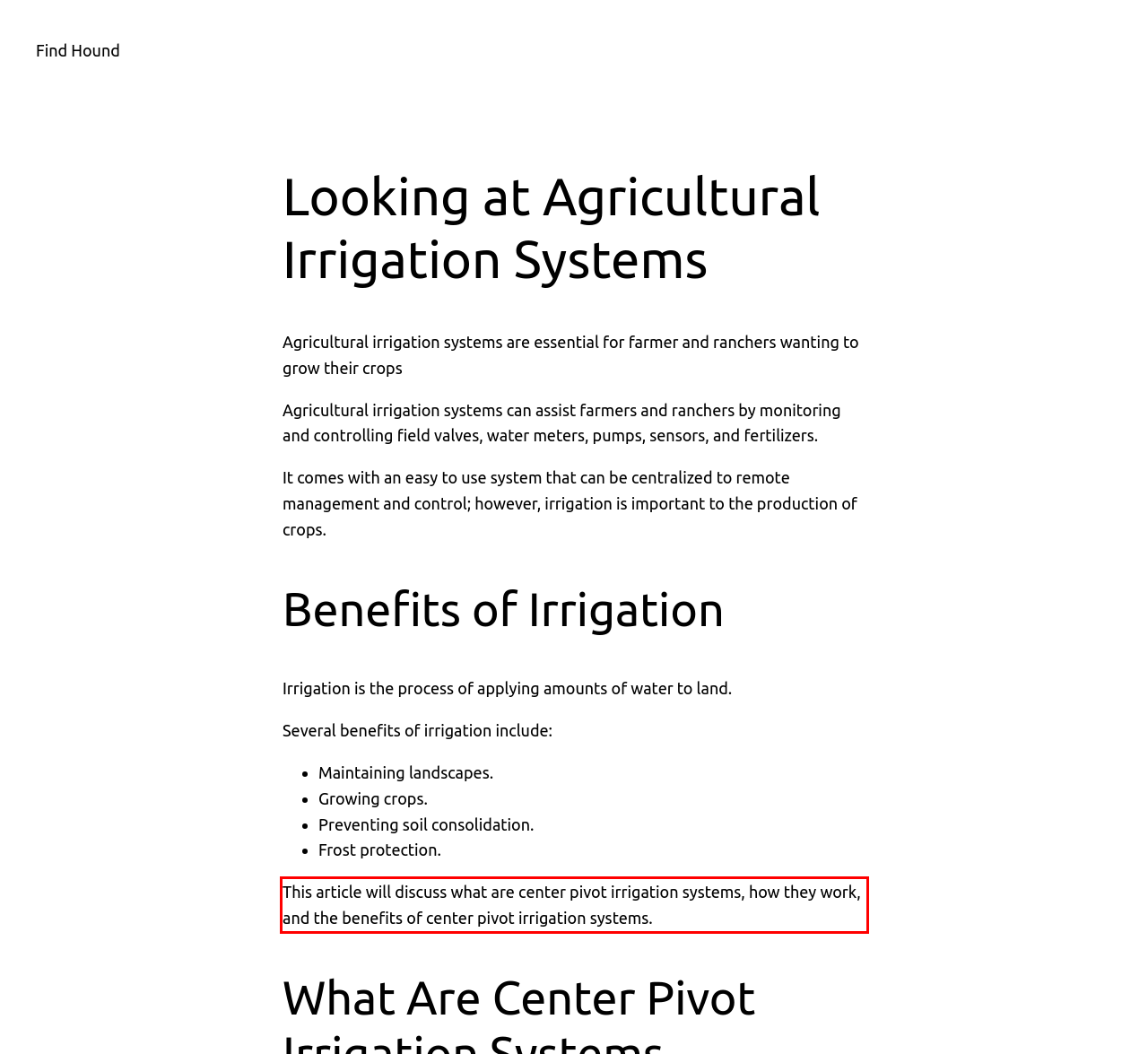Observe the screenshot of the webpage that includes a red rectangle bounding box. Conduct OCR on the content inside this red bounding box and generate the text.

This article will discuss what are center pivot irrigation systems, how they work, and the benefits of center pivot irrigation systems.